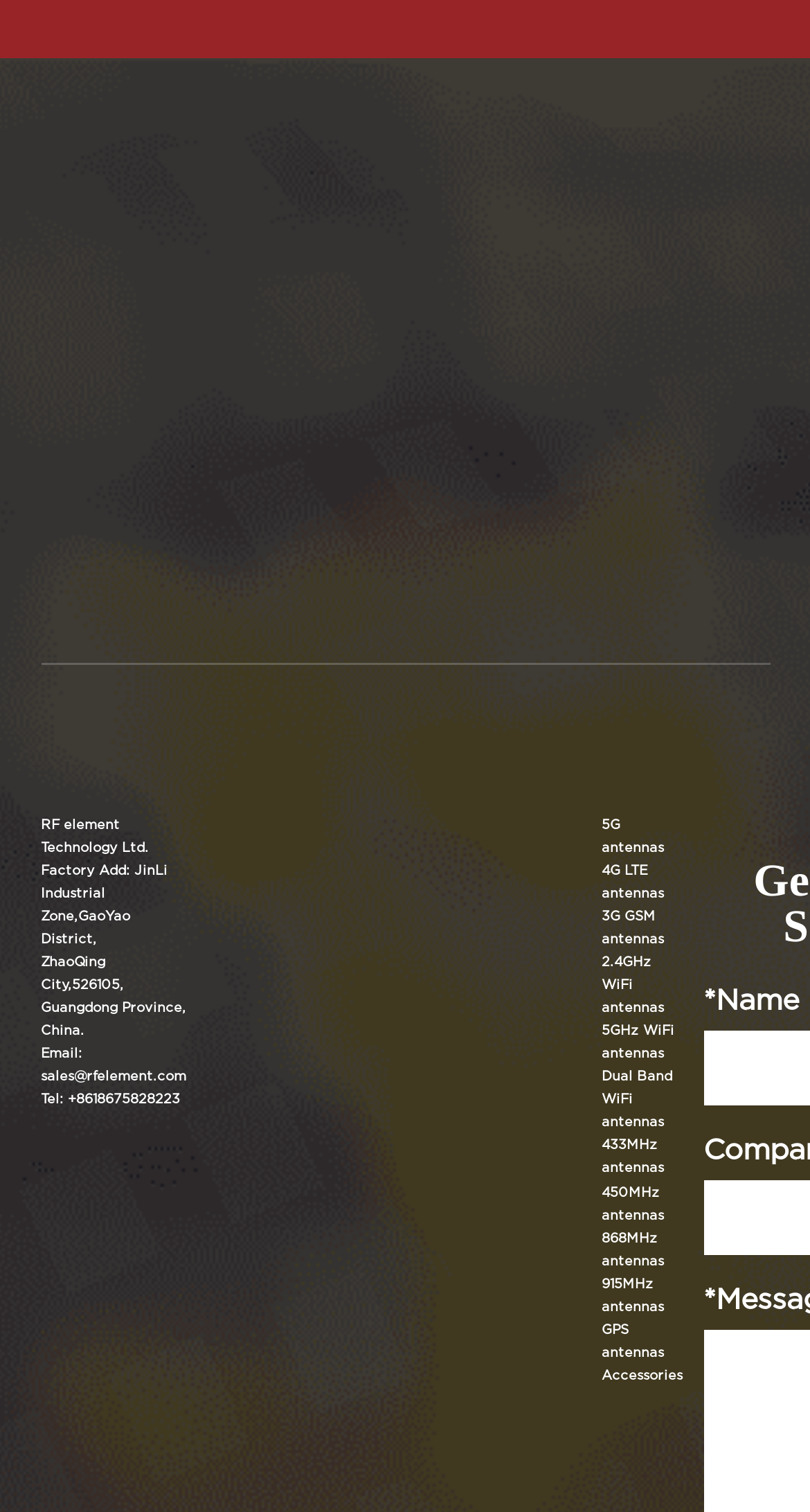Answer the question briefly using a single word or phrase: 
How many types of antennas are listed?

12